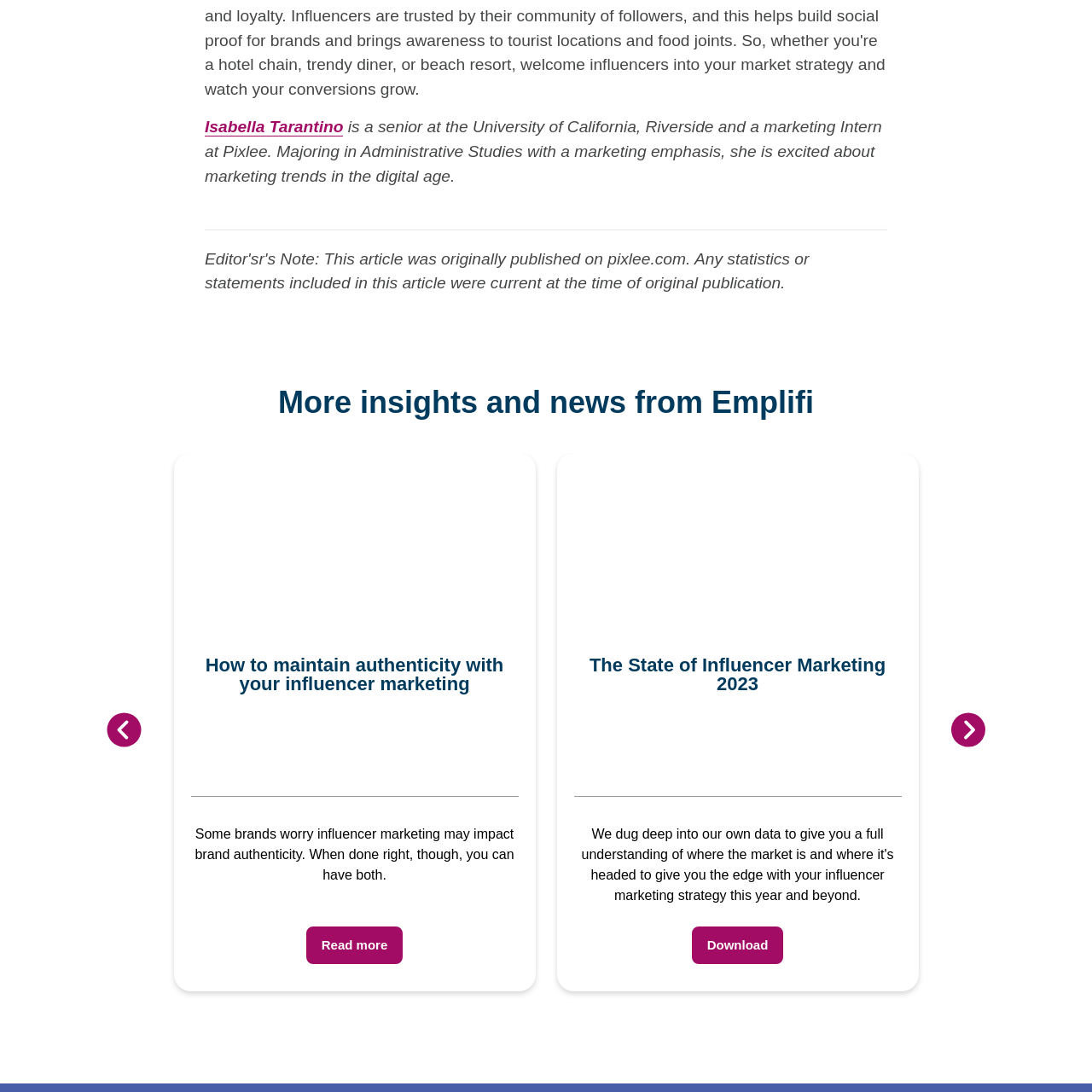What is the concern of brands regarding influencer collaborations?
Consider the details within the red bounding box and provide a thorough answer to the question.

According to the caption, the concern of brands regarding influencer collaborations is that it may affect their authenticity, which is why the image aims to reassure brands about the effectiveness of influencer partnerships in maintaining a genuine brand image.